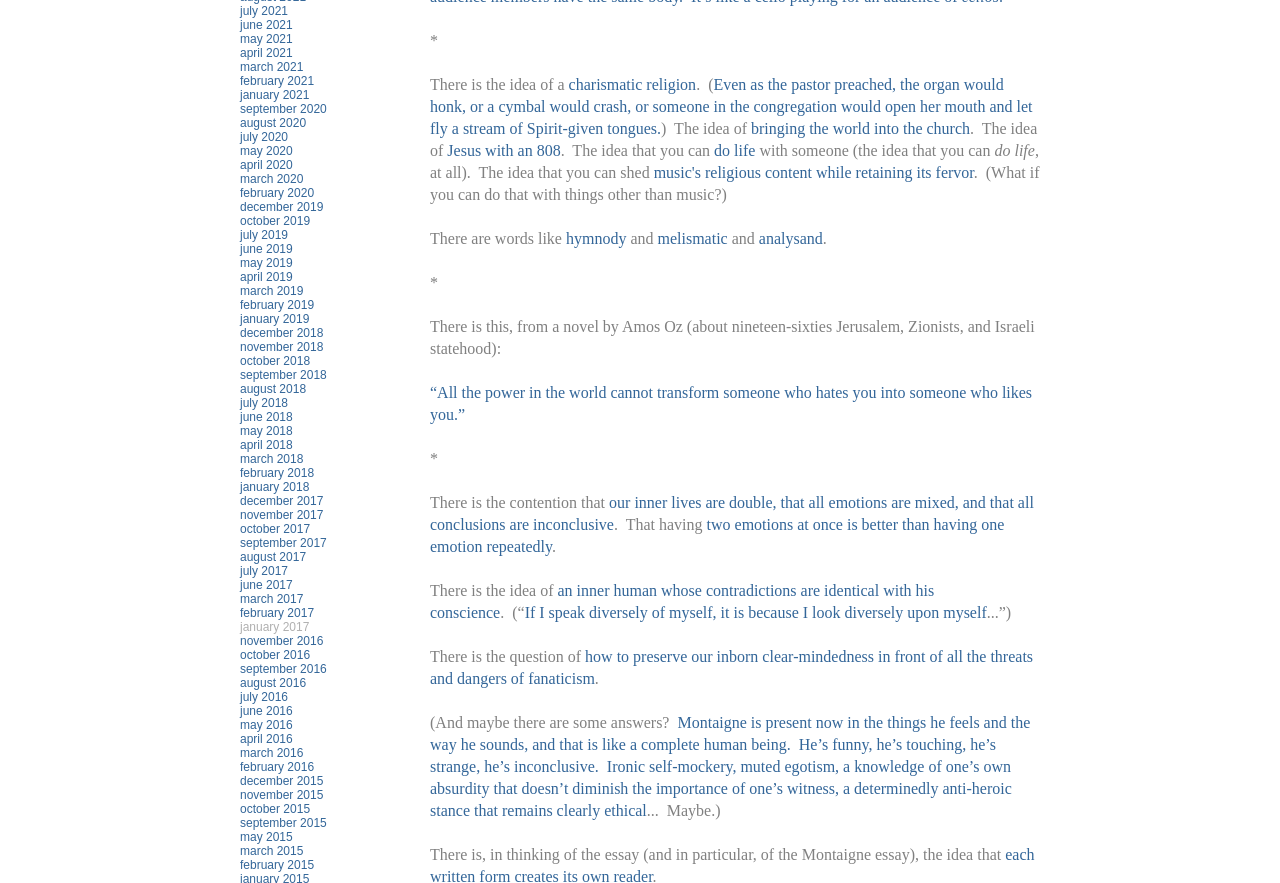Identify the bounding box of the HTML element described as: "april 2019".

[0.188, 0.306, 0.229, 0.322]